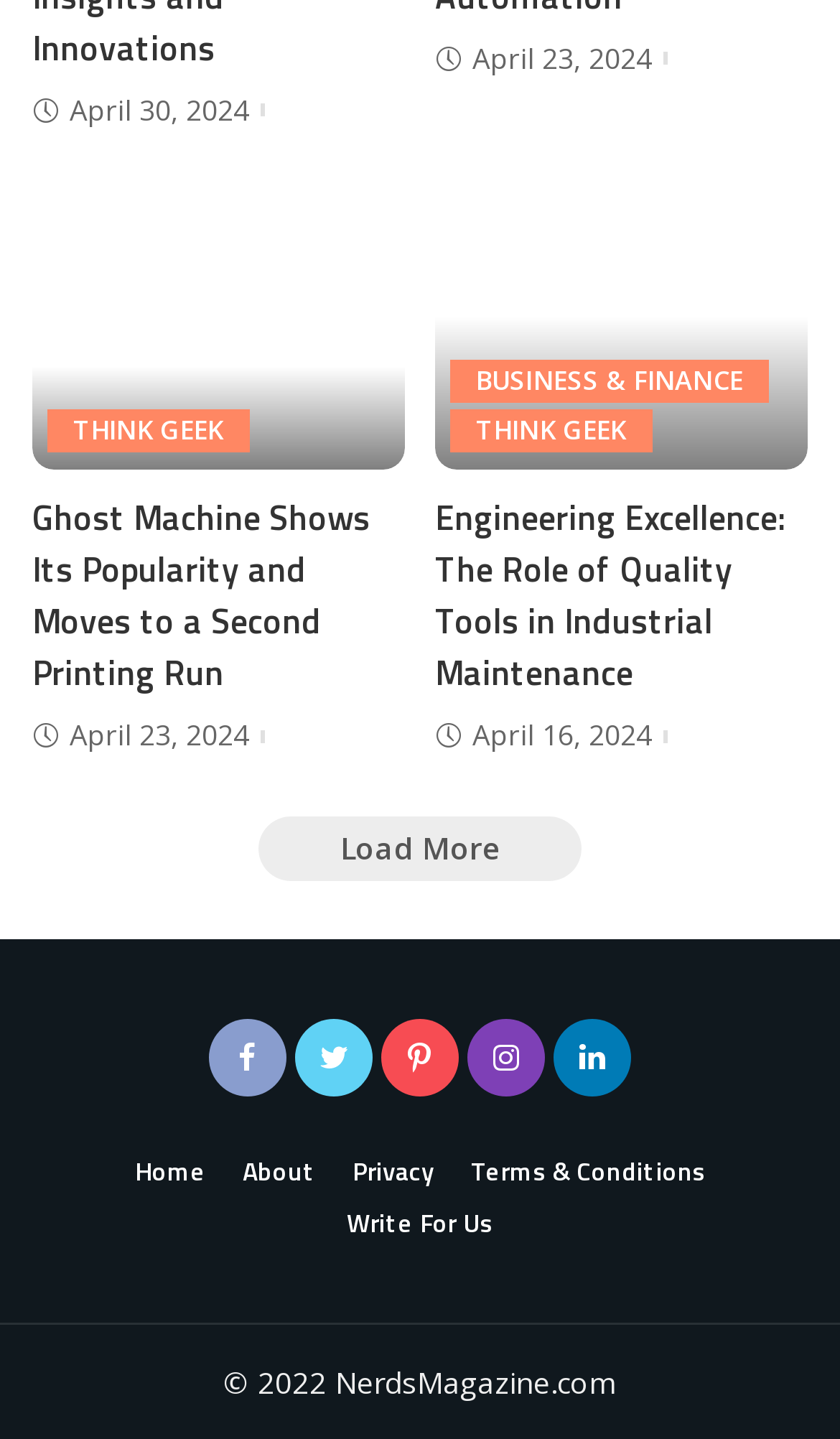Determine the bounding box coordinates of the section I need to click to execute the following instruction: "Load more articles". Provide the coordinates as four float numbers between 0 and 1, i.e., [left, top, right, bottom].

[0.308, 0.567, 0.692, 0.612]